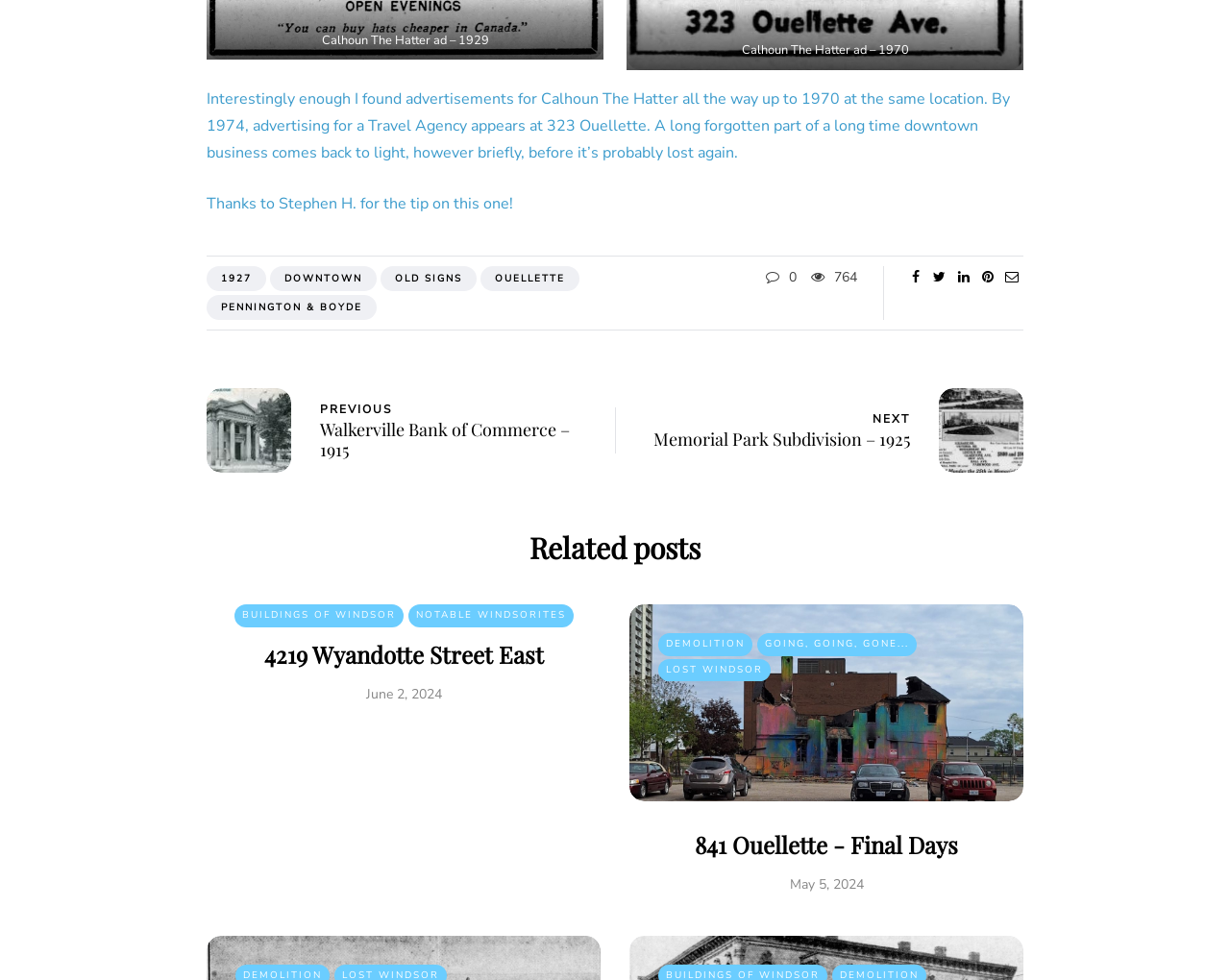What is the date of the '841 Ouellette - Final Days' post?
Please give a well-detailed answer to the question.

The webpage contains a static text element with the text 'May 5, 2024' below the heading '841 Ouellette - Final Days', indicating that the date of the post is May 5, 2024.